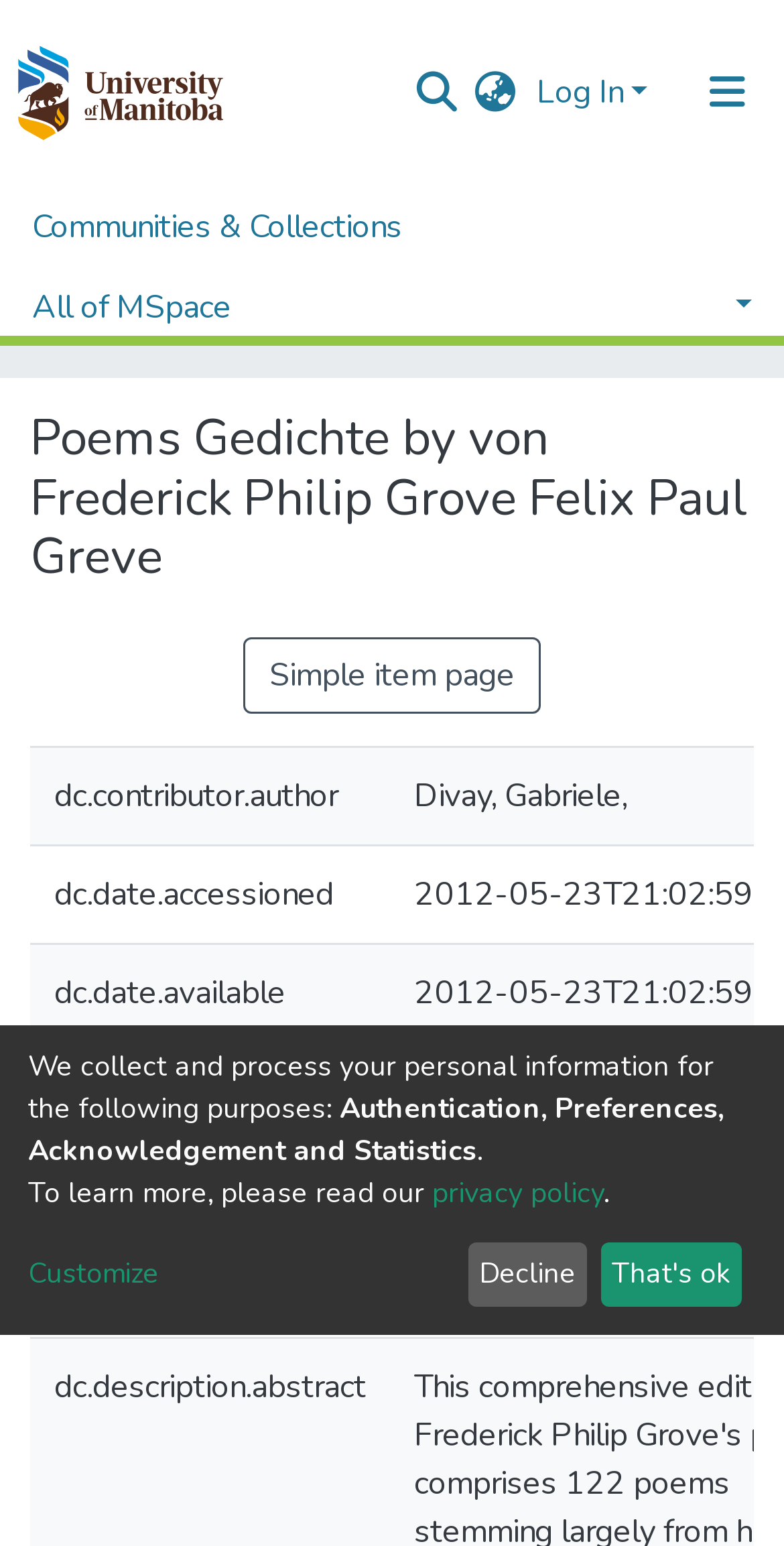Give a one-word or short phrase answer to this question: 
How many navigation bars are there?

Two